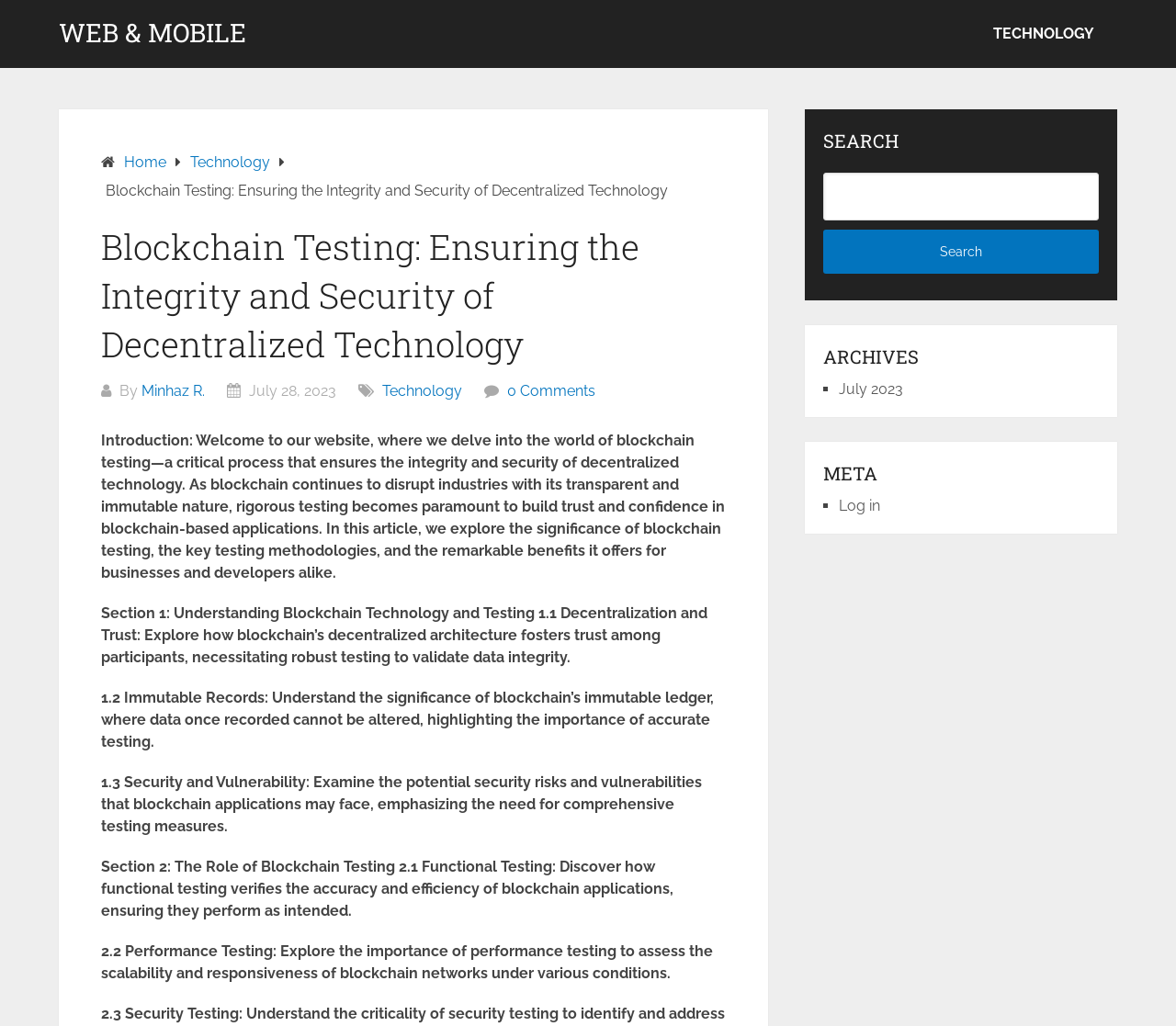Answer the question using only a single word or phrase: 
What is the author's name of the article?

Minhaz R.